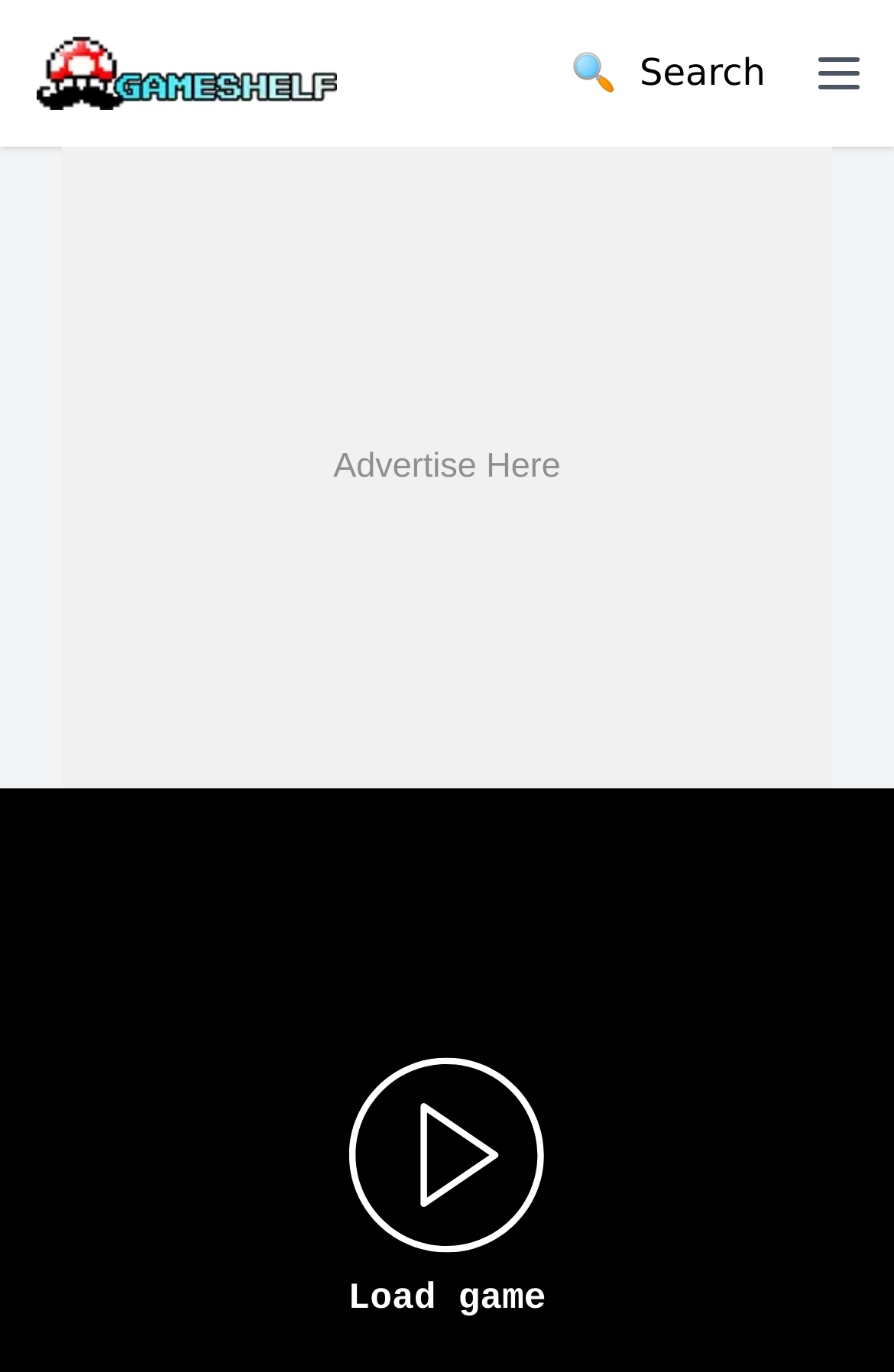What is the function of the button with a magnifying glass icon? Using the information from the screenshot, answer with a single word or phrase.

Search